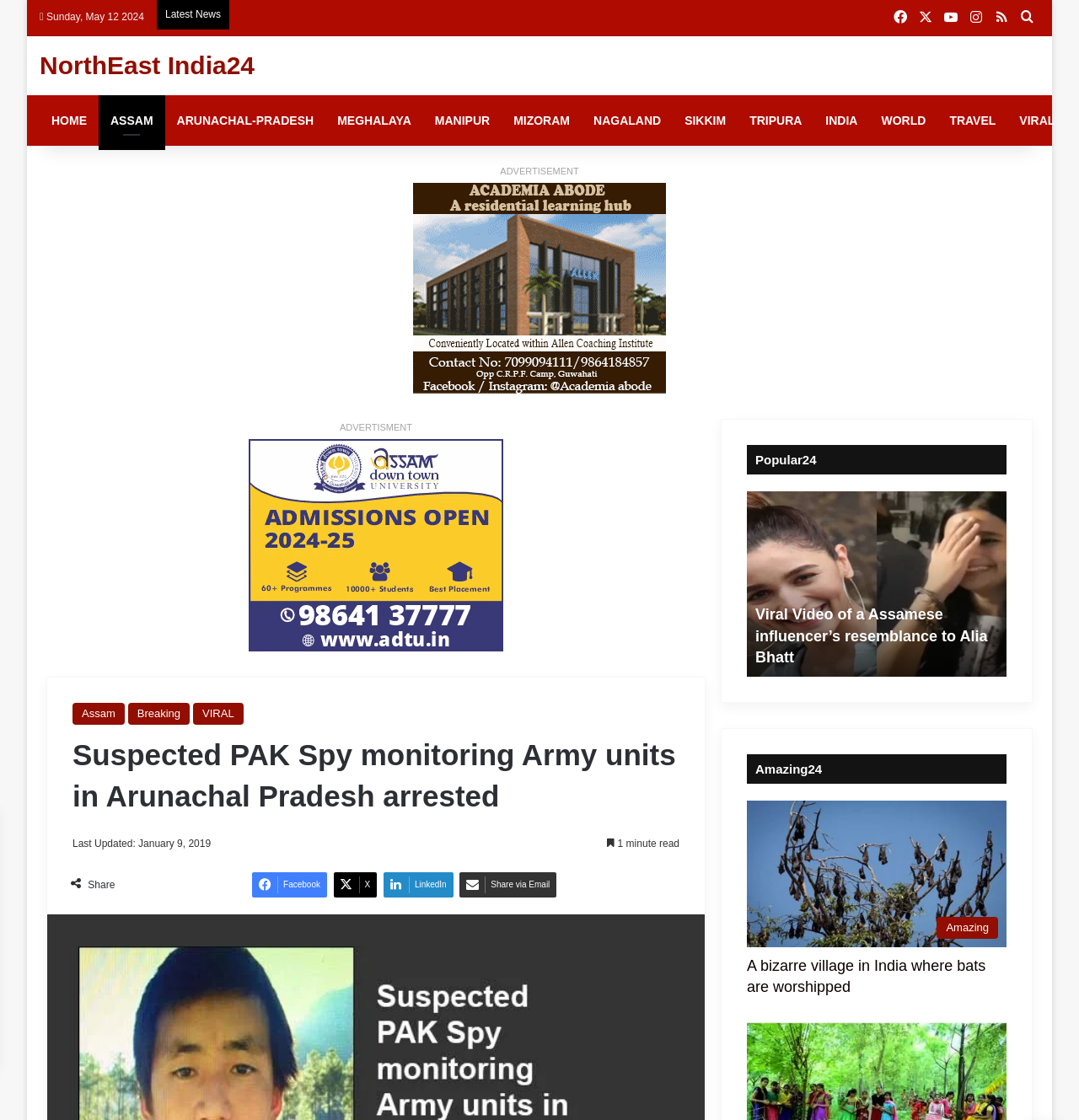Determine the bounding box coordinates of the clickable area required to perform the following instruction: "Visit the 'ARUNACHAL-PRADESH' page". The coordinates should be represented as four float numbers between 0 and 1: [left, top, right, bottom].

[0.153, 0.085, 0.302, 0.13]